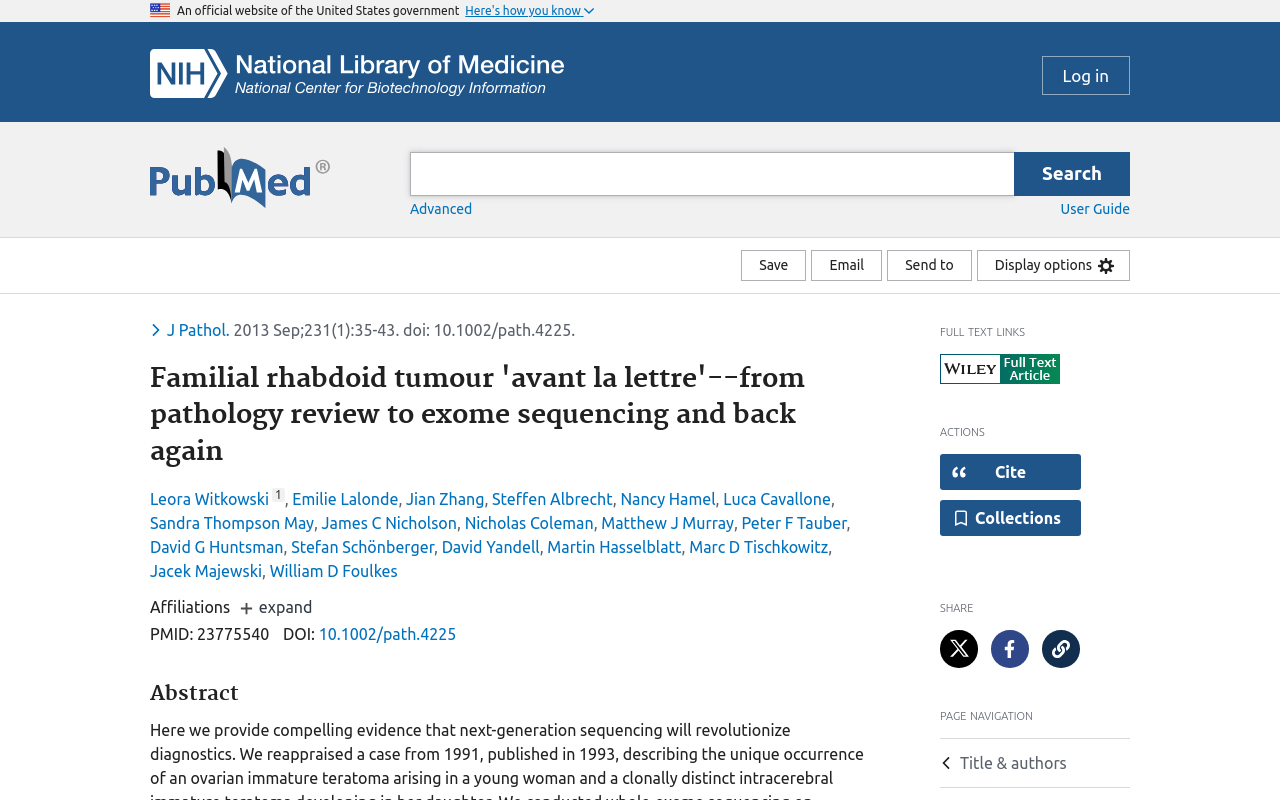Can you find the bounding box coordinates of the area I should click to execute the following instruction: "Log in"?

[0.814, 0.07, 0.883, 0.119]